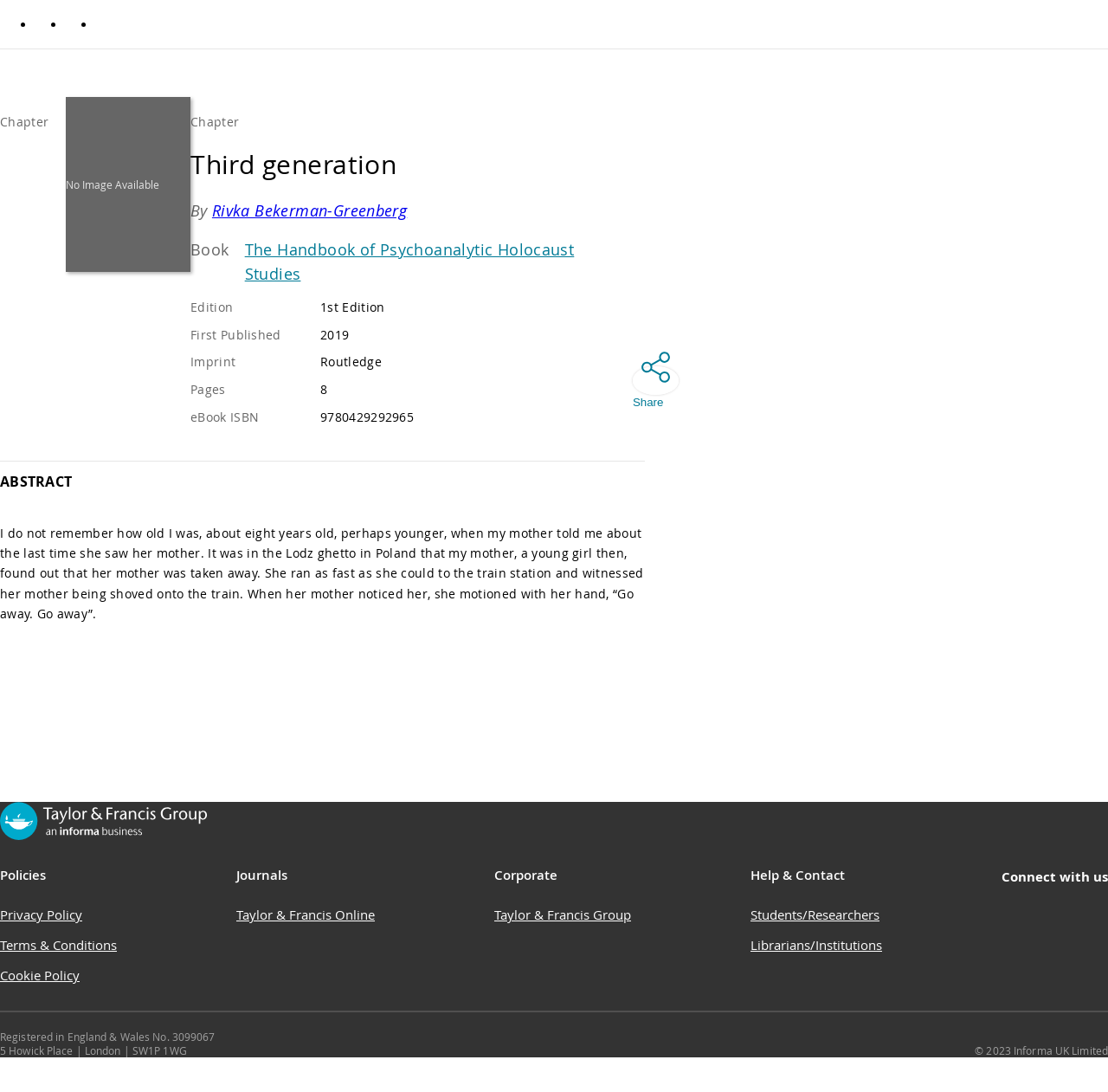Please determine the bounding box coordinates of the area that needs to be clicked to complete this task: 'View the 'Parent Product link''. The coordinates must be four float numbers between 0 and 1, formatted as [left, top, right, bottom].

[0.221, 0.218, 0.566, 0.262]